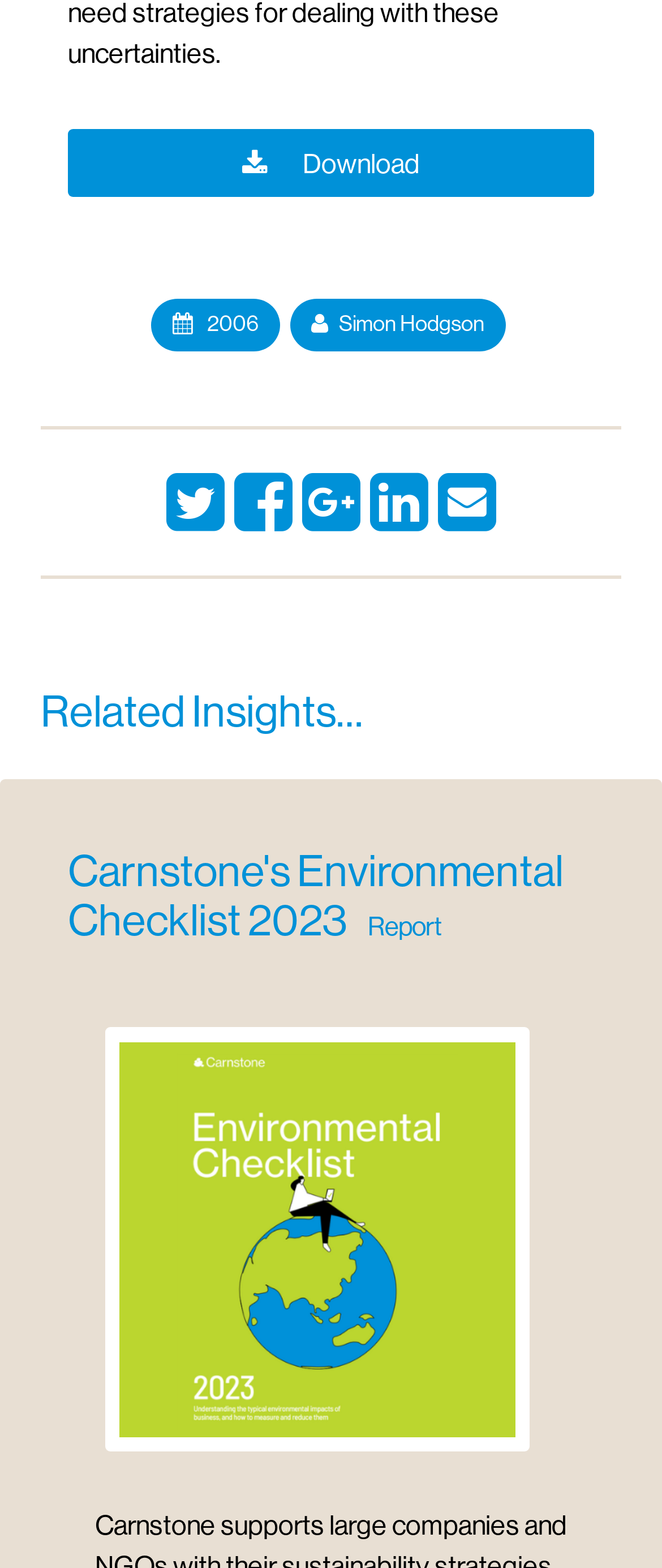Identify the bounding box for the UI element specified in this description: "Link 4". The coordinates must be four float numbers between 0 and 1, formatted as [left, top, right, bottom].

None